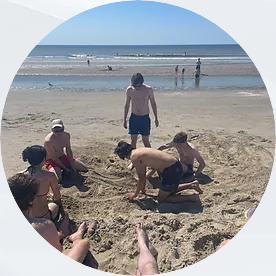Based on the image, please elaborate on the answer to the following question:
What are the people in the foreground doing?

The caption states that some people are sitting while others appear to be building a sand structure, indicating that the people in the foreground are engaged in this activity.